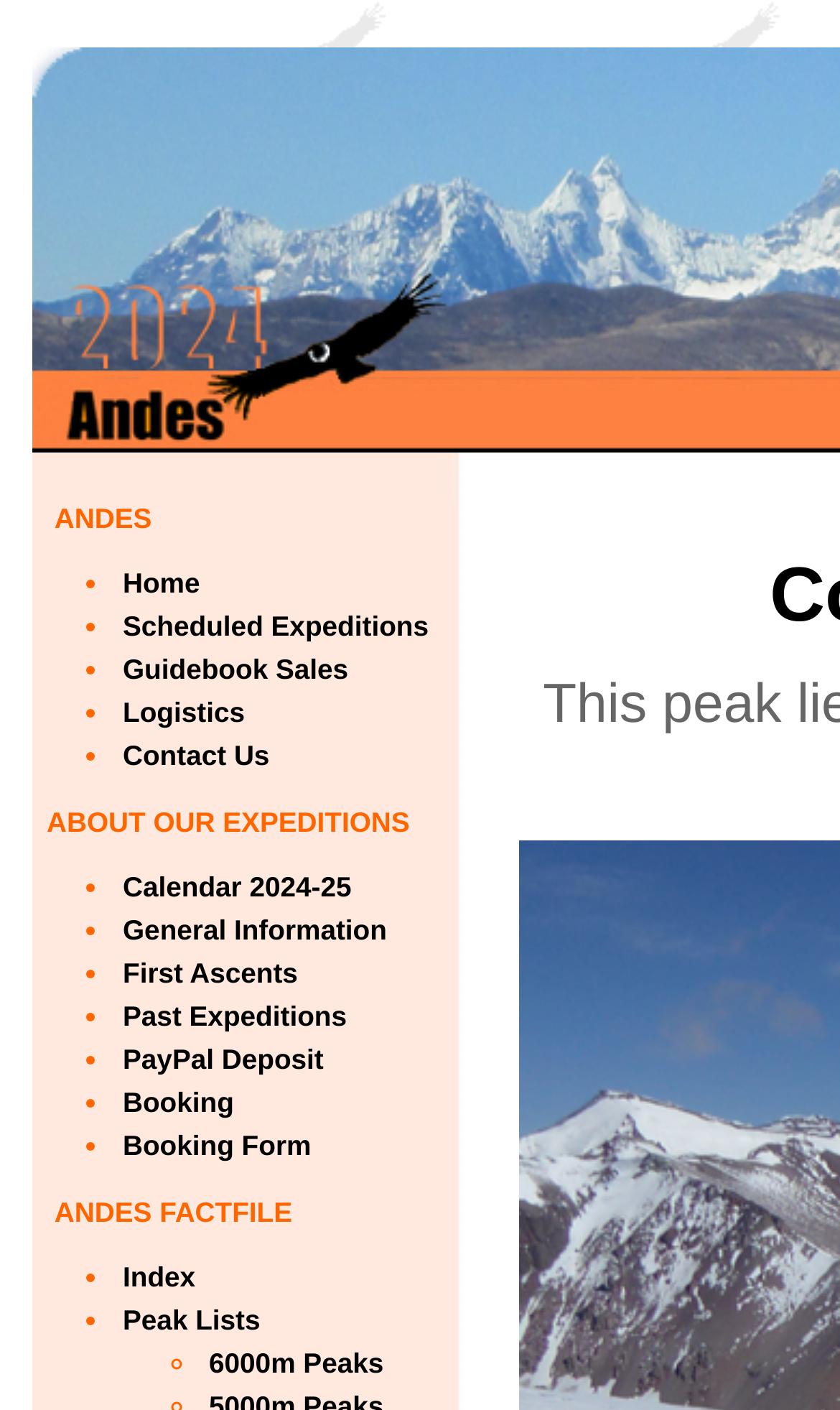Identify the bounding box coordinates for the element you need to click to achieve the following task: "view scheduled expeditions". The coordinates must be four float values ranging from 0 to 1, formatted as [left, top, right, bottom].

[0.141, 0.433, 0.51, 0.456]